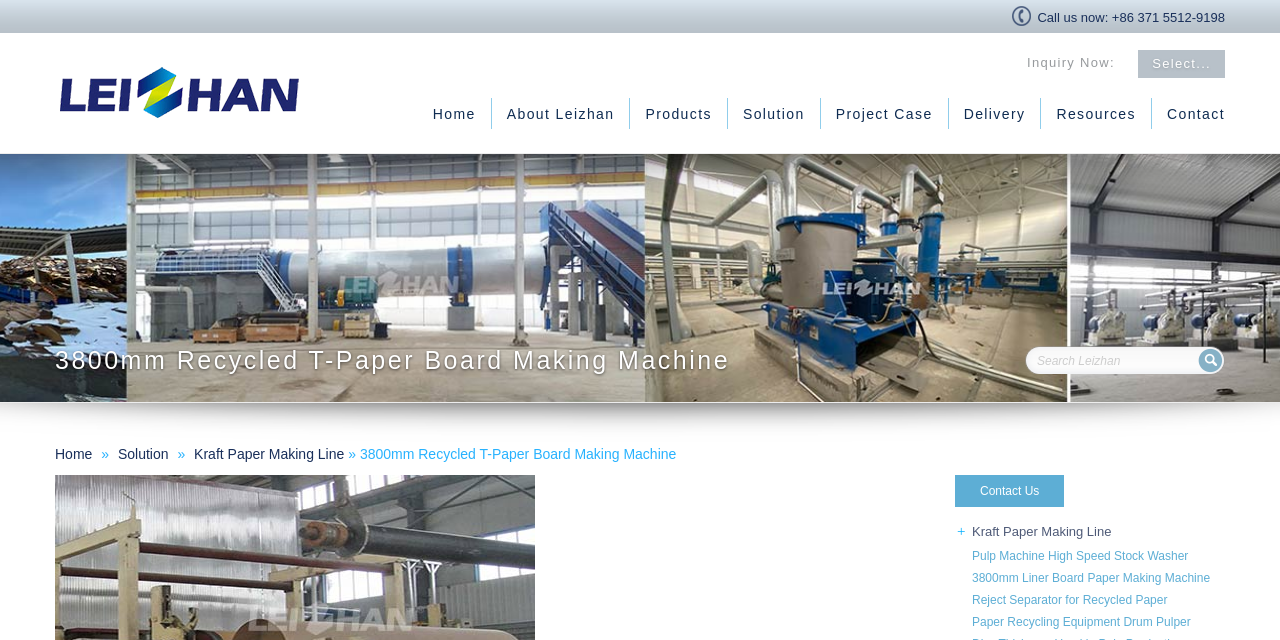Please determine the bounding box coordinates for the element that should be clicked to follow these instructions: "Call the phone number".

[0.81, 0.016, 0.866, 0.039]